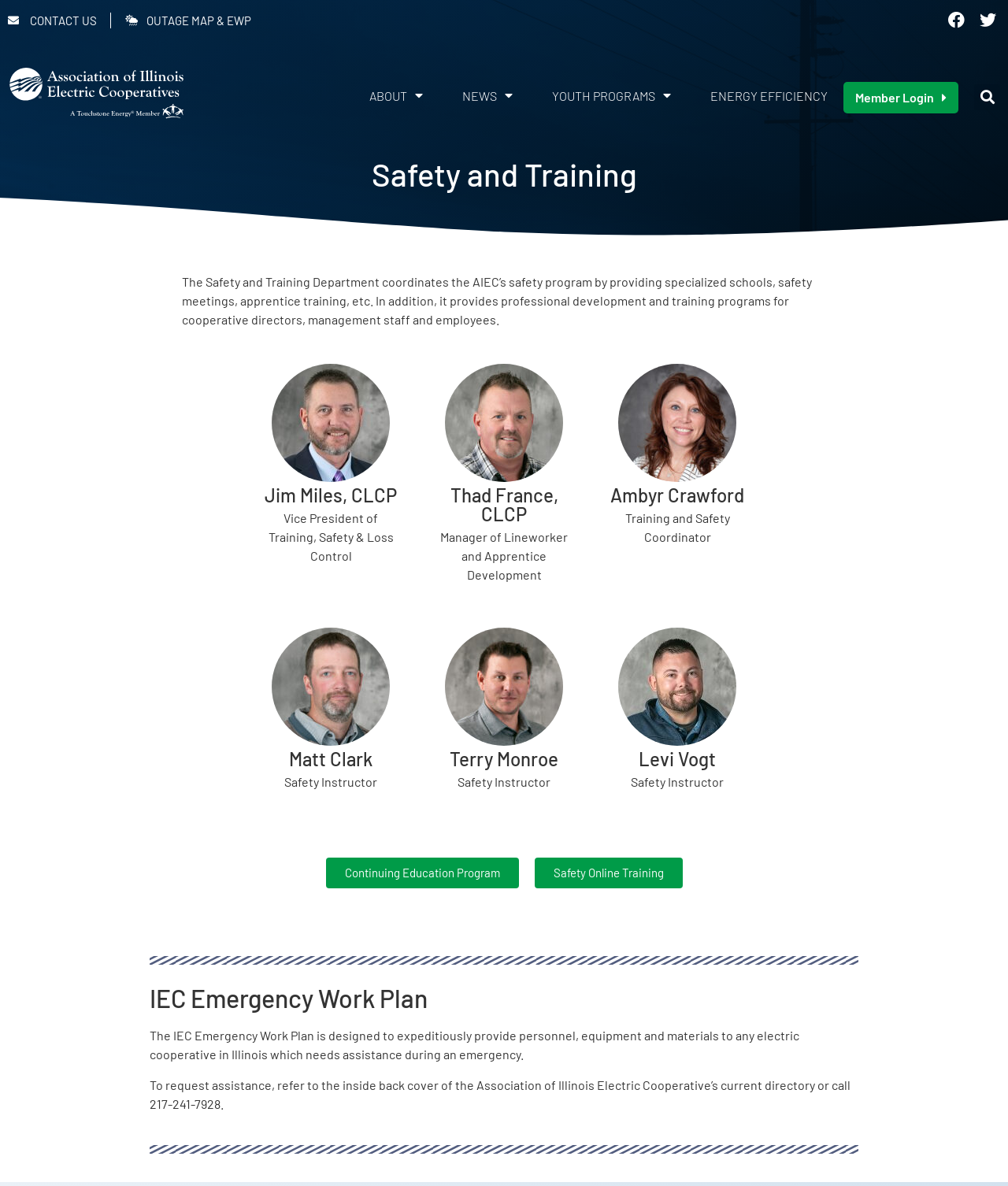Using the webpage screenshot and the element description Menu, determine the bounding box coordinates. Specify the coordinates in the format (top-left x, top-left y, bottom-right x, bottom-right y) with values ranging from 0 to 1.

None